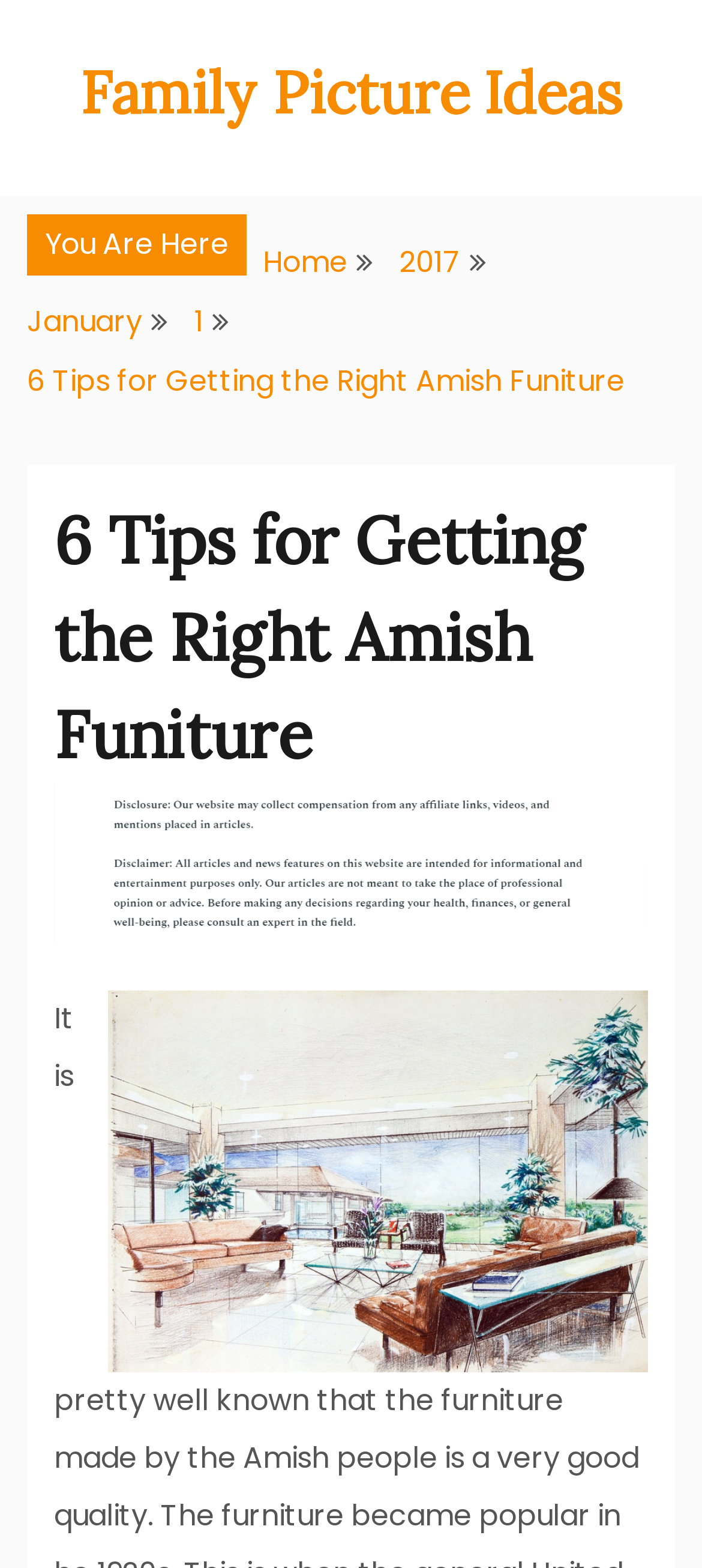How many images are on the webpage?
Answer the question with a single word or phrase derived from the image.

2